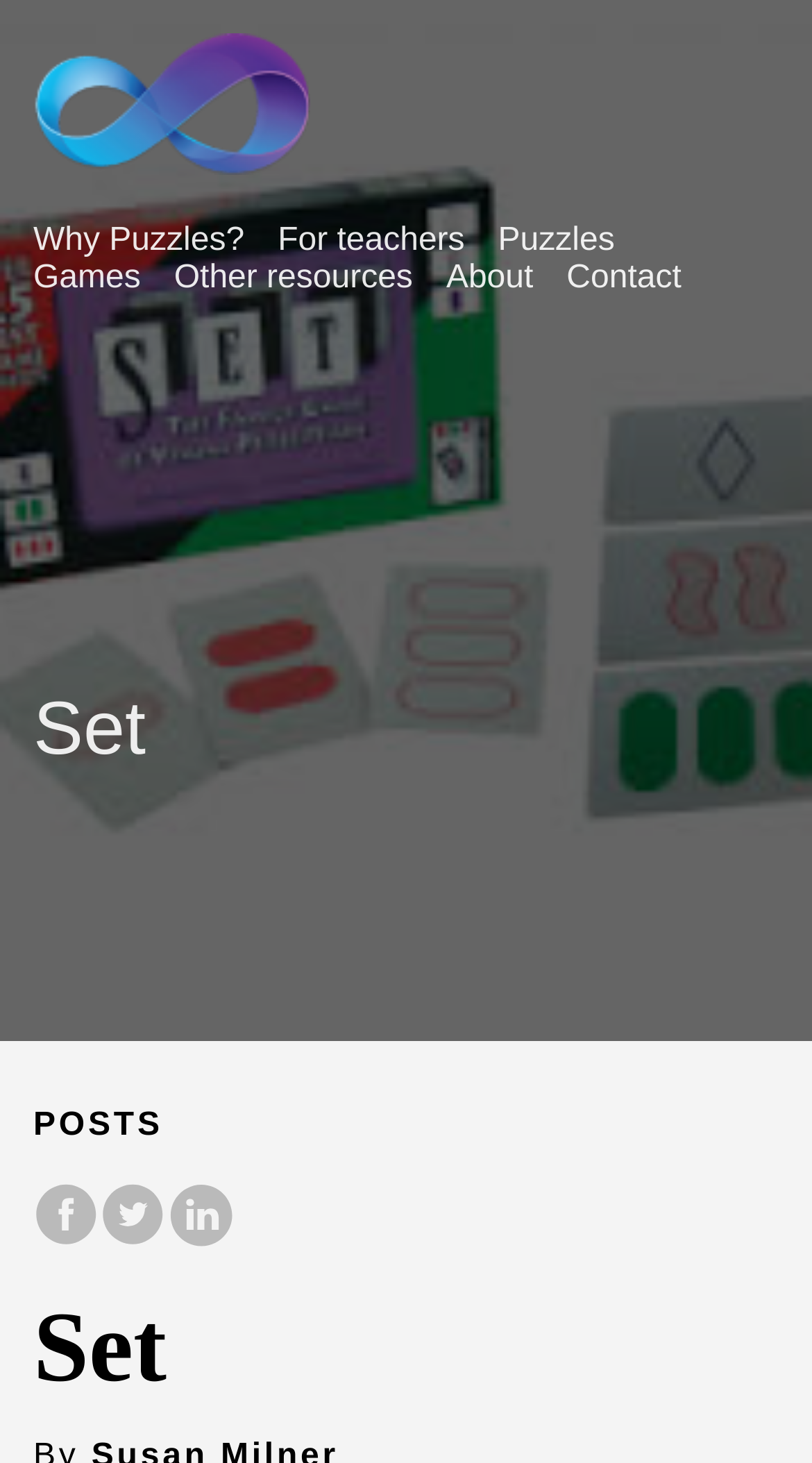Please determine the bounding box coordinates of the clickable area required to carry out the following instruction: "Click on 'Why Puzzles?' link". The coordinates must be four float numbers between 0 and 1, represented as [left, top, right, bottom].

[0.041, 0.152, 0.301, 0.176]